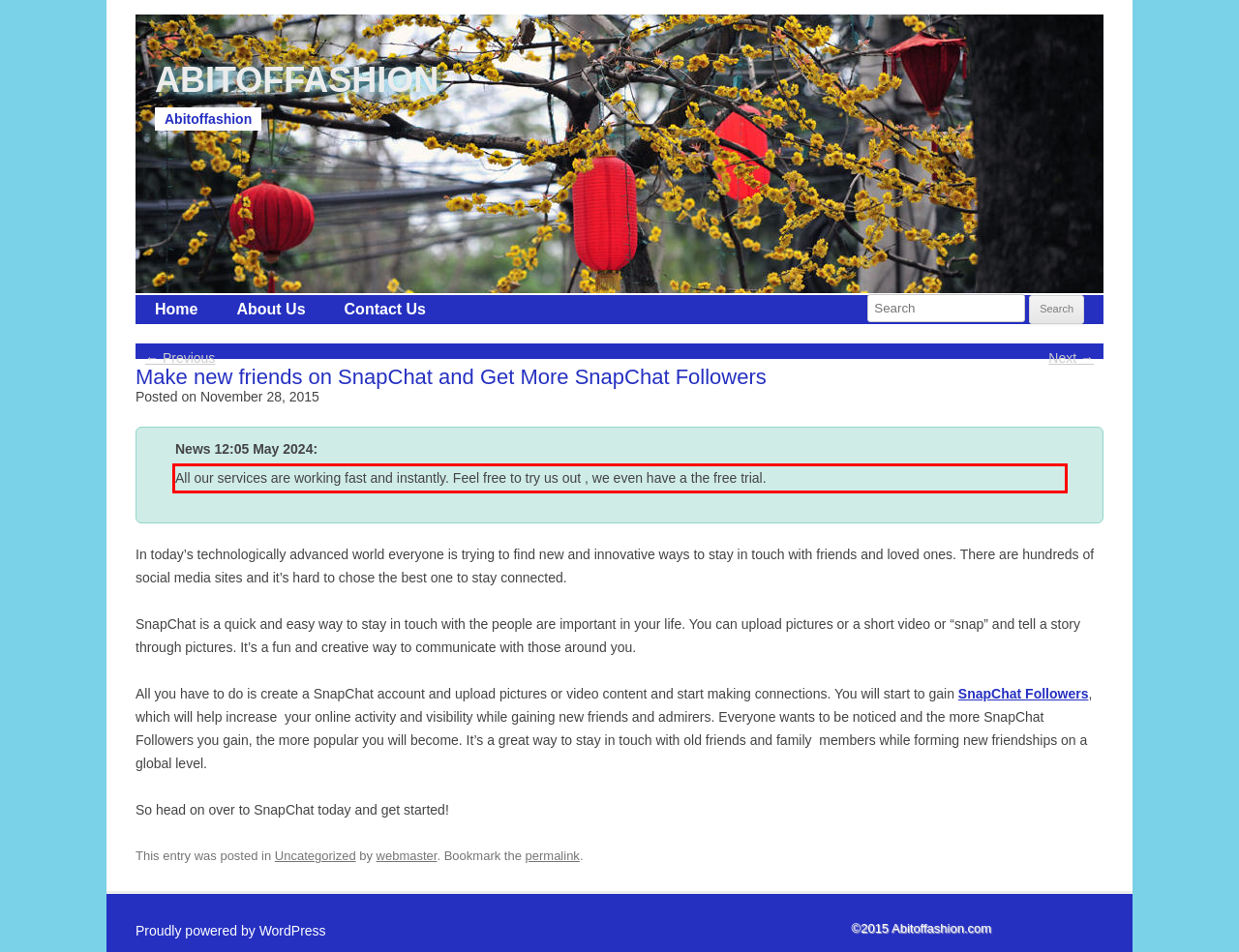You are given a screenshot with a red rectangle. Identify and extract the text within this red bounding box using OCR.

All our services are working fast and instantly. Feel free to try us out , we even have a the free trial.